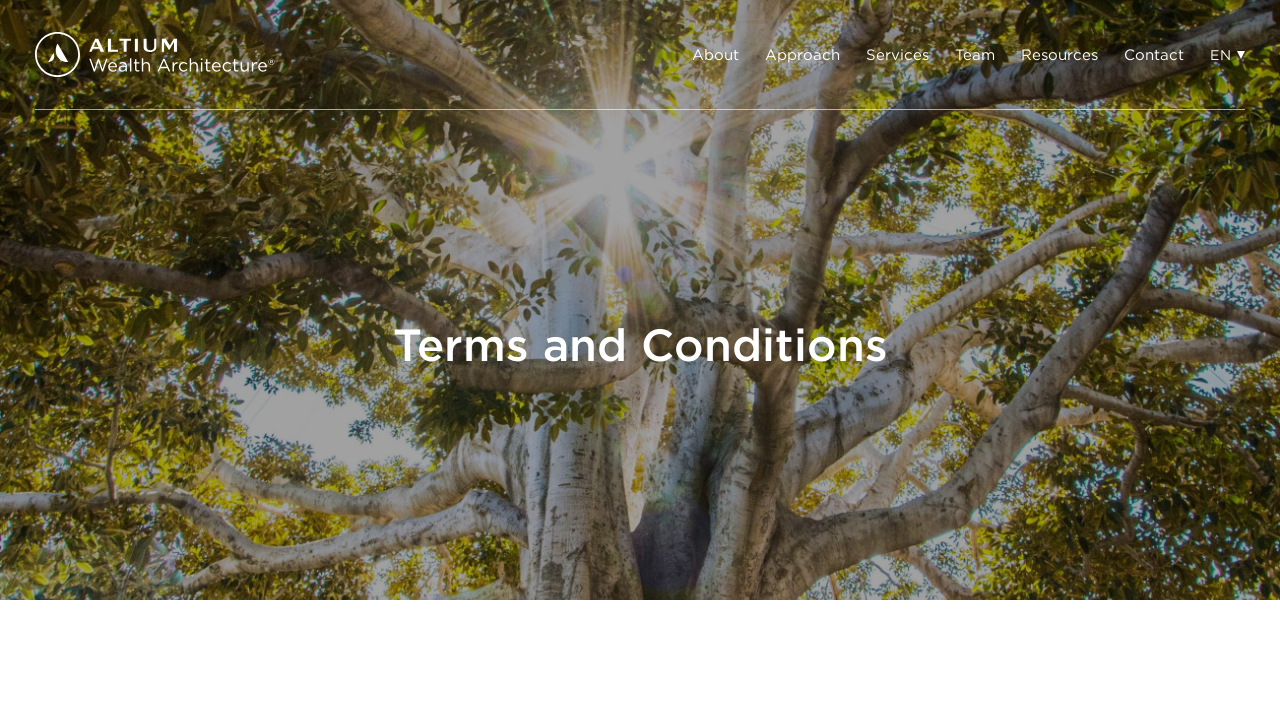How many links are there in the top navigation bar?
Answer with a single word or phrase by referring to the visual content.

6